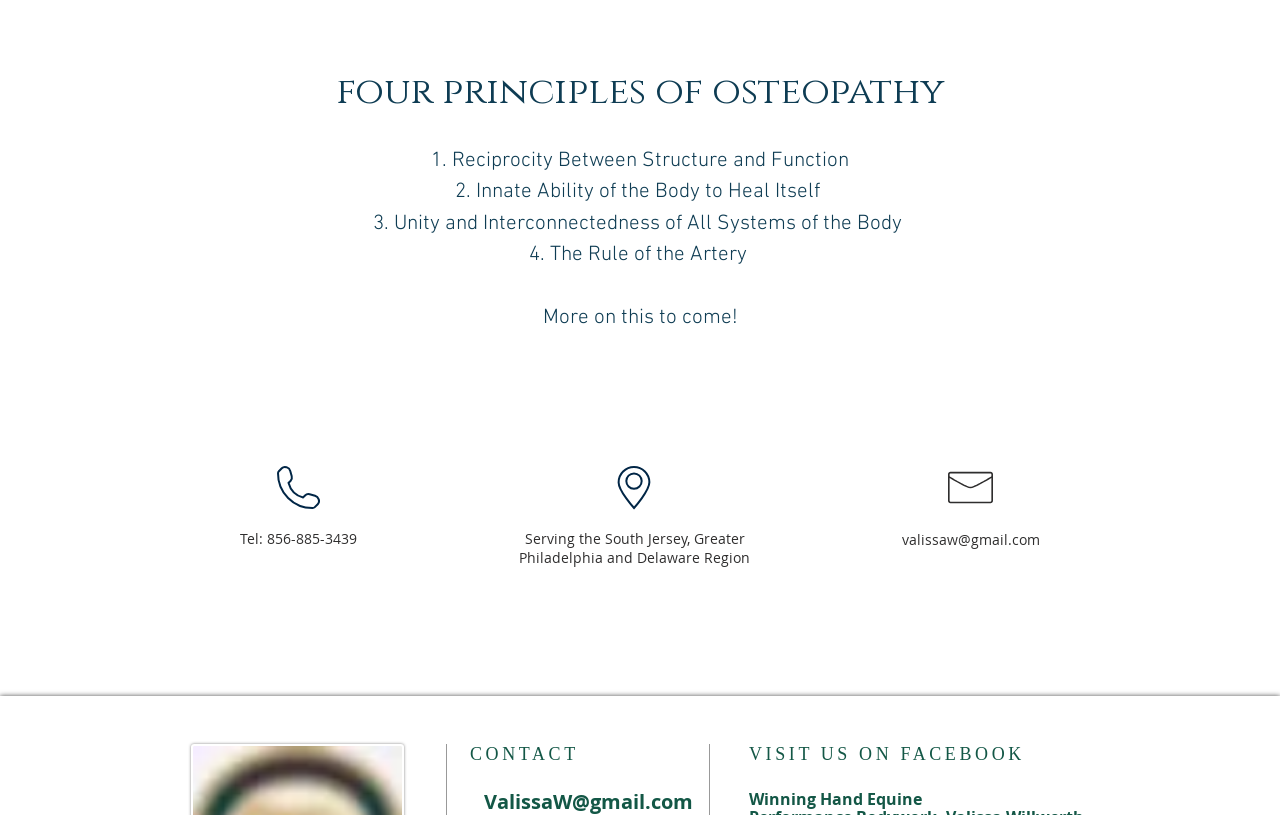What social media platform can be visited?
Using the information presented in the image, please offer a detailed response to the question.

The webpage has a link to visit the osteopathy service on Facebook, which is indicated by the heading VISIT US ON FACEBOOK and the Facebook Social Icon.